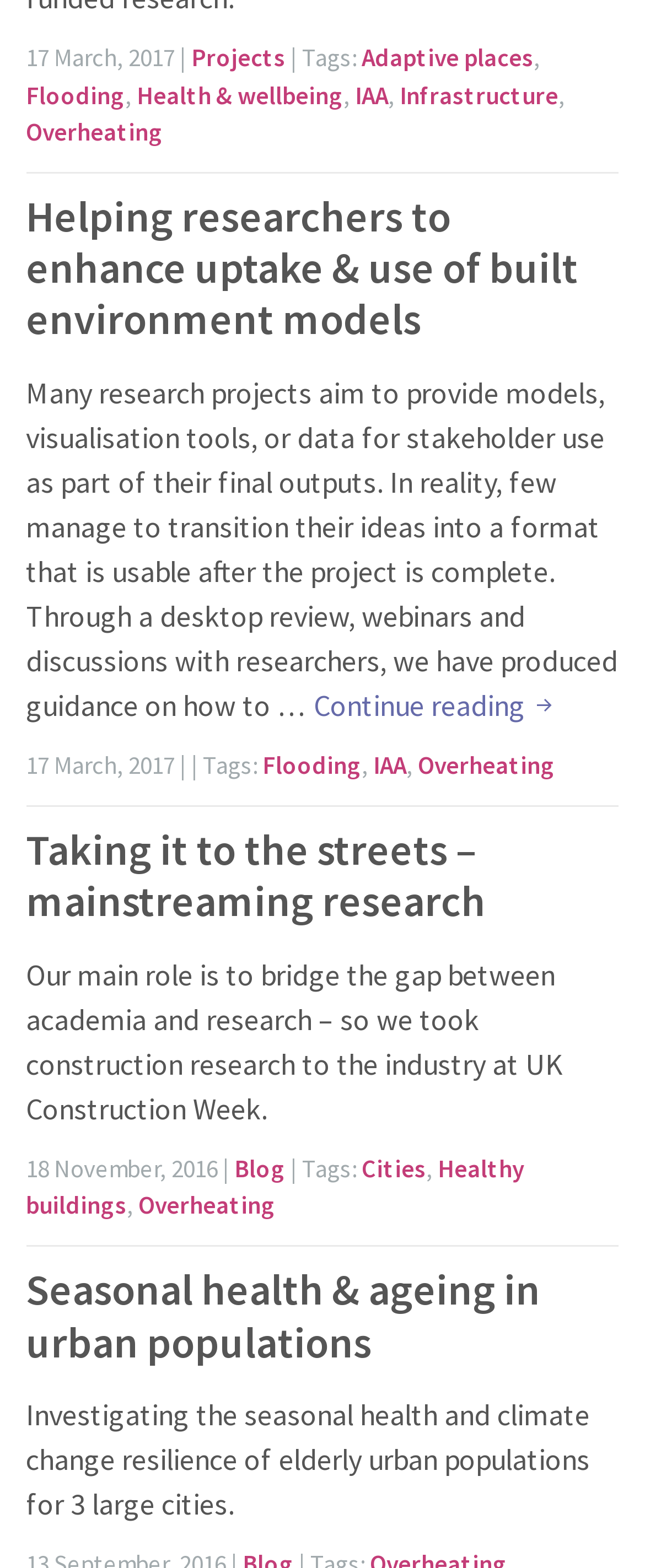Answer the question with a single word or phrase: 
What is the date of the first article?

17 March, 2017